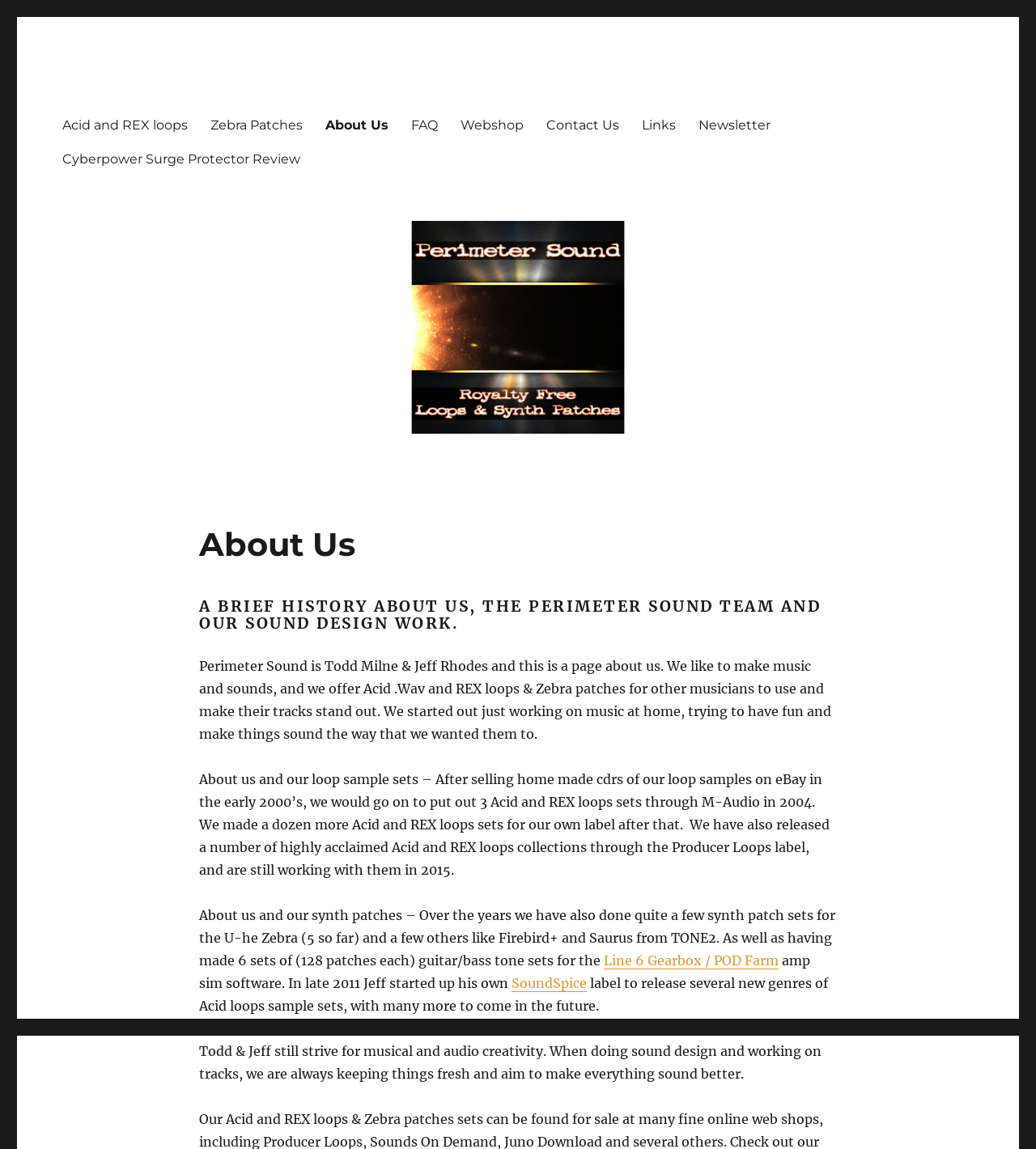Please predict the bounding box coordinates of the element's region where a click is necessary to complete the following instruction: "Click on the 'Line 6 Gearbox / POD Farm' link". The coordinates should be represented by four float numbers between 0 and 1, i.e., [left, top, right, bottom].

[0.583, 0.829, 0.752, 0.843]